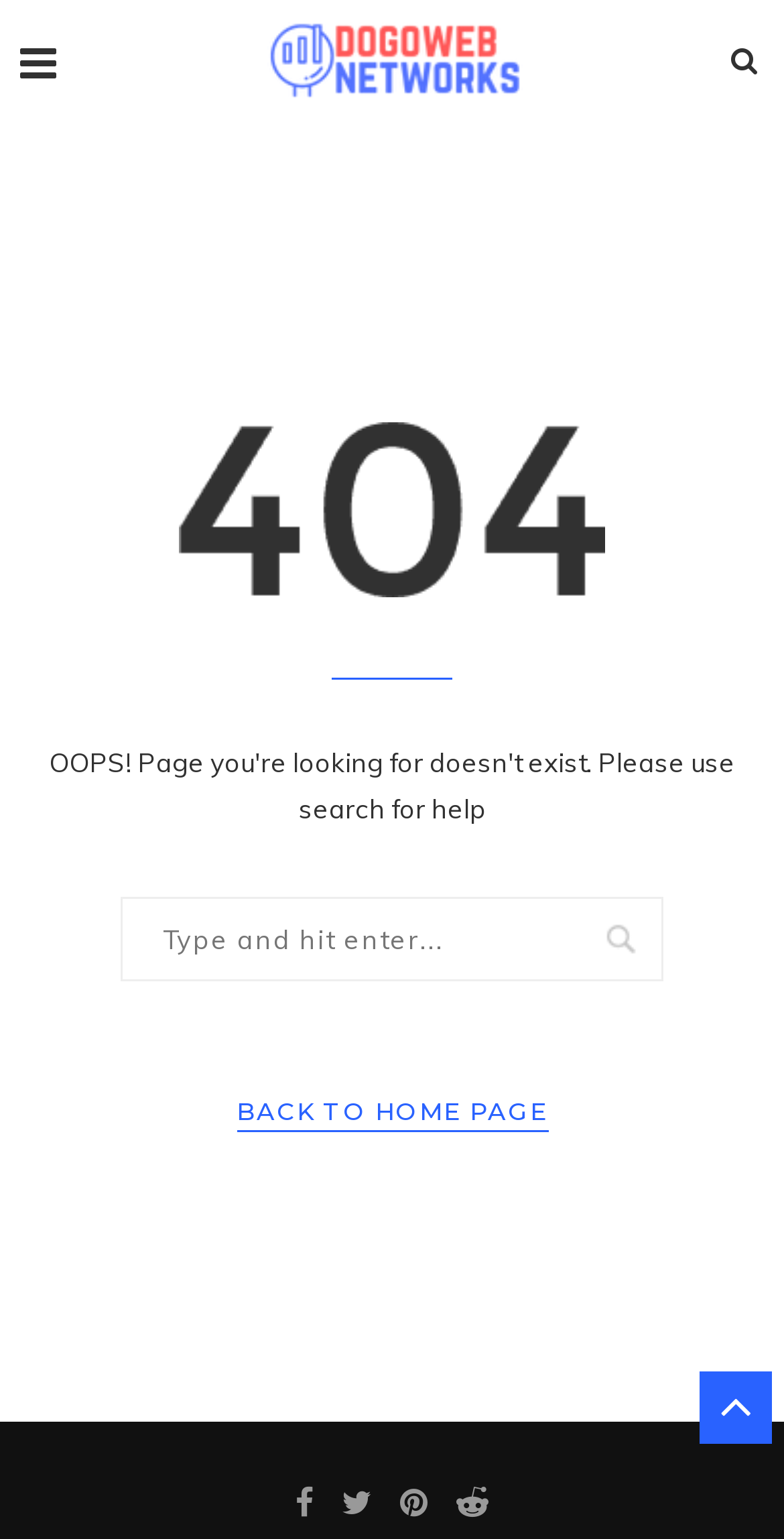What is the purpose of the textbox?
With the help of the image, please provide a detailed response to the question.

The textbox has a placeholder text 'Type and hit enter...', which suggests that it is used for searching something on the website. The presence of a search textbox implies that the website has a search functionality.